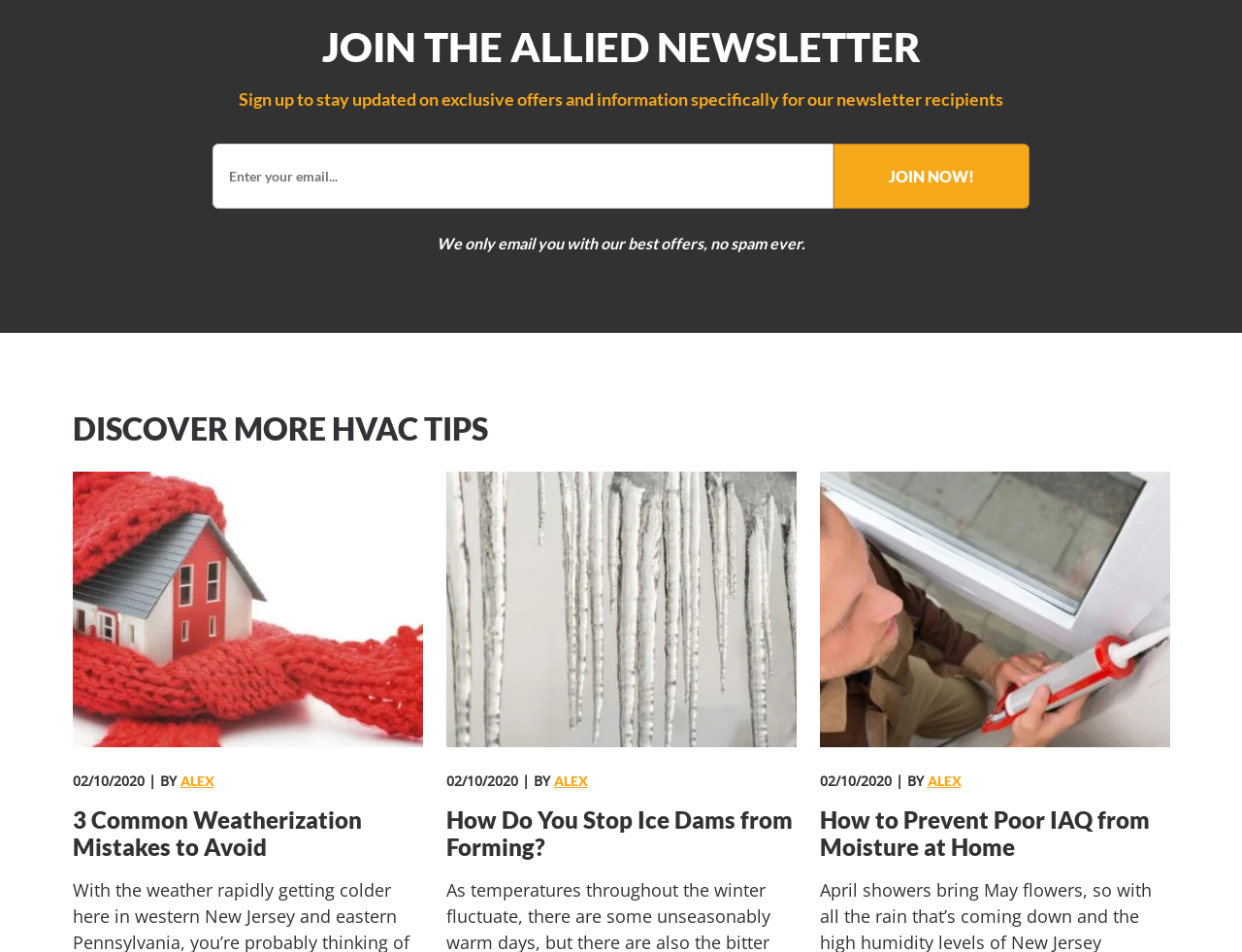Based on the image, provide a detailed response to the question:
What is the purpose of the newsletter?

The purpose of the newsletter can be inferred from the static text 'Sign up to stay updated on exclusive offers and information specifically for our newsletter recipients' which is located below the heading 'JOIN THE ALLIED NEWSLETTER'.